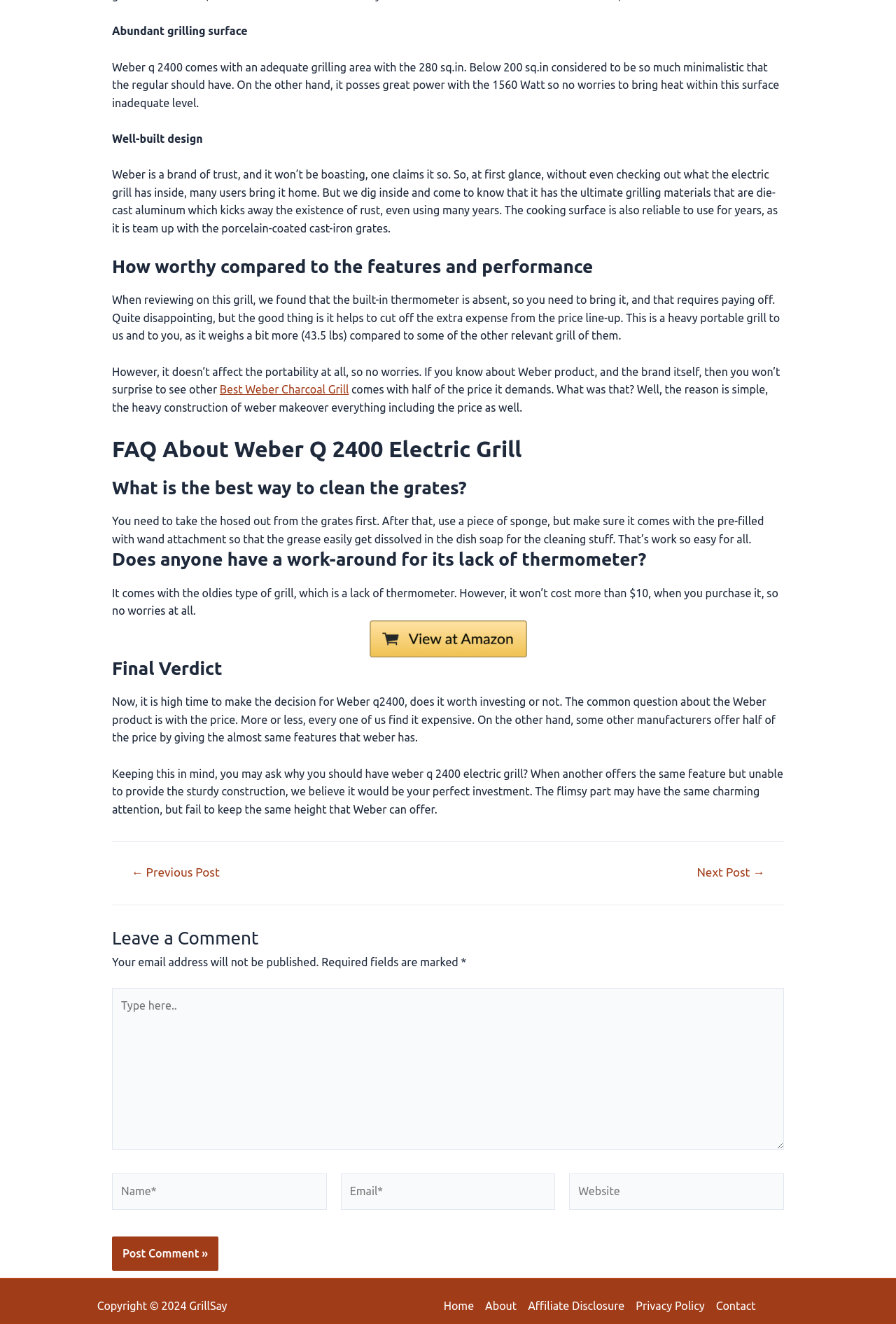Find the bounding box coordinates for the area that should be clicked to accomplish the instruction: "Click the 'Home' link".

[0.495, 0.98, 0.535, 0.994]